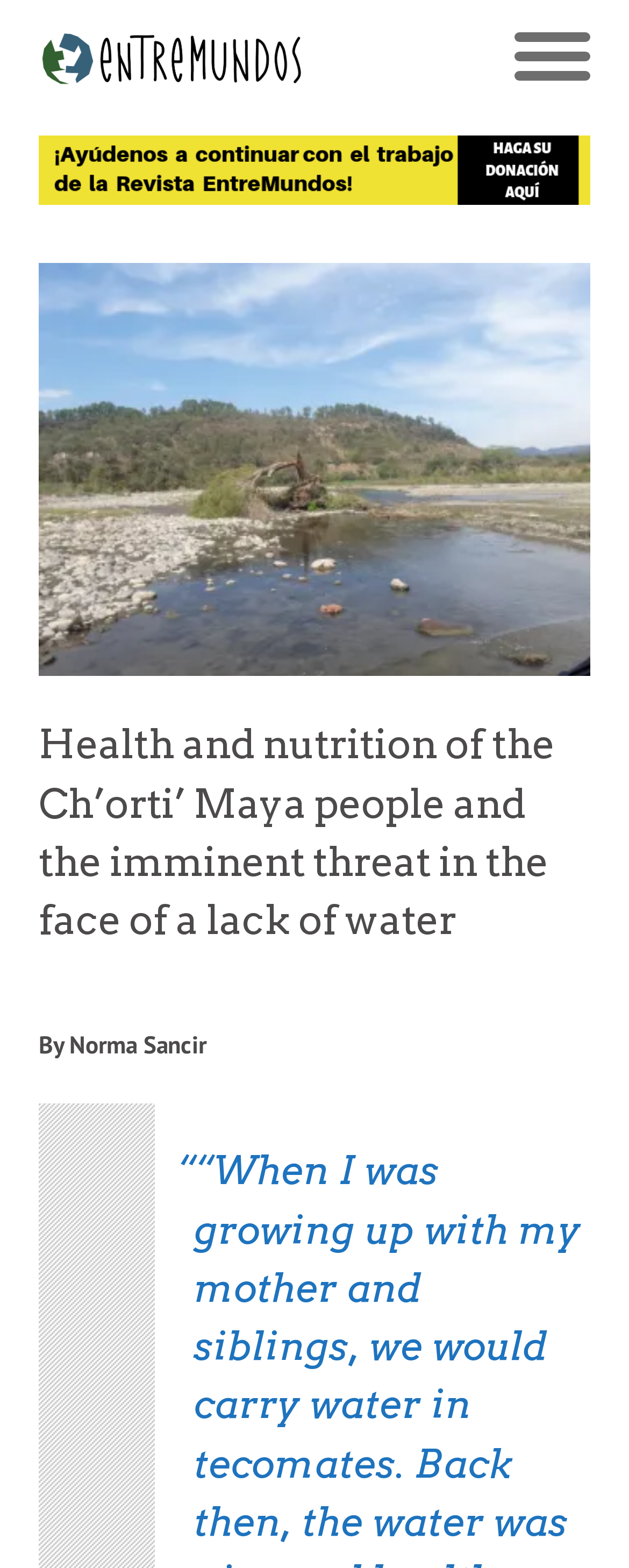Use a single word or phrase to answer the question: 
What is the theme of the article?

Water scarcity